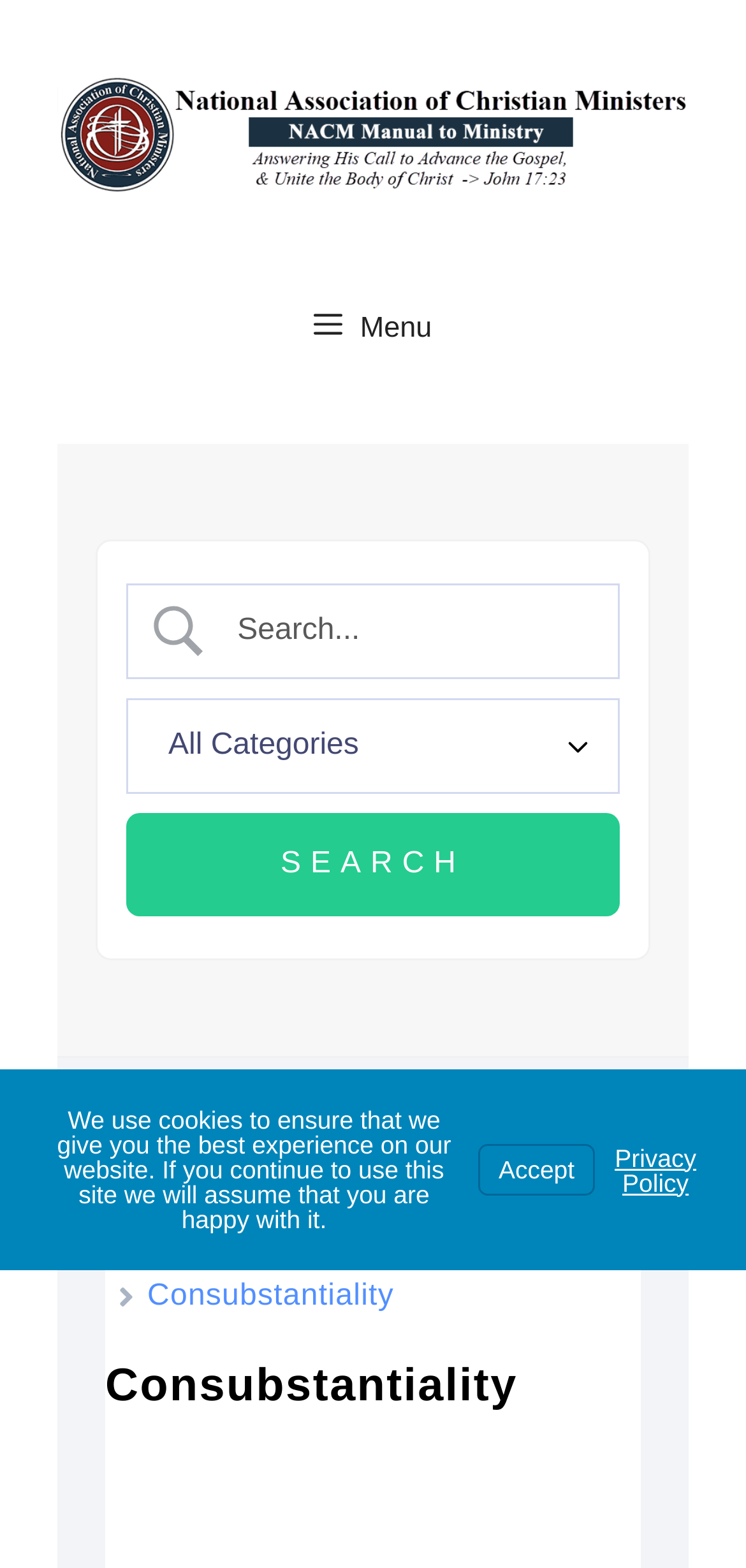Determine the bounding box coordinates of the region that needs to be clicked to achieve the task: "View NACM Series: All Things Ministry".

[0.141, 0.744, 0.788, 0.777]